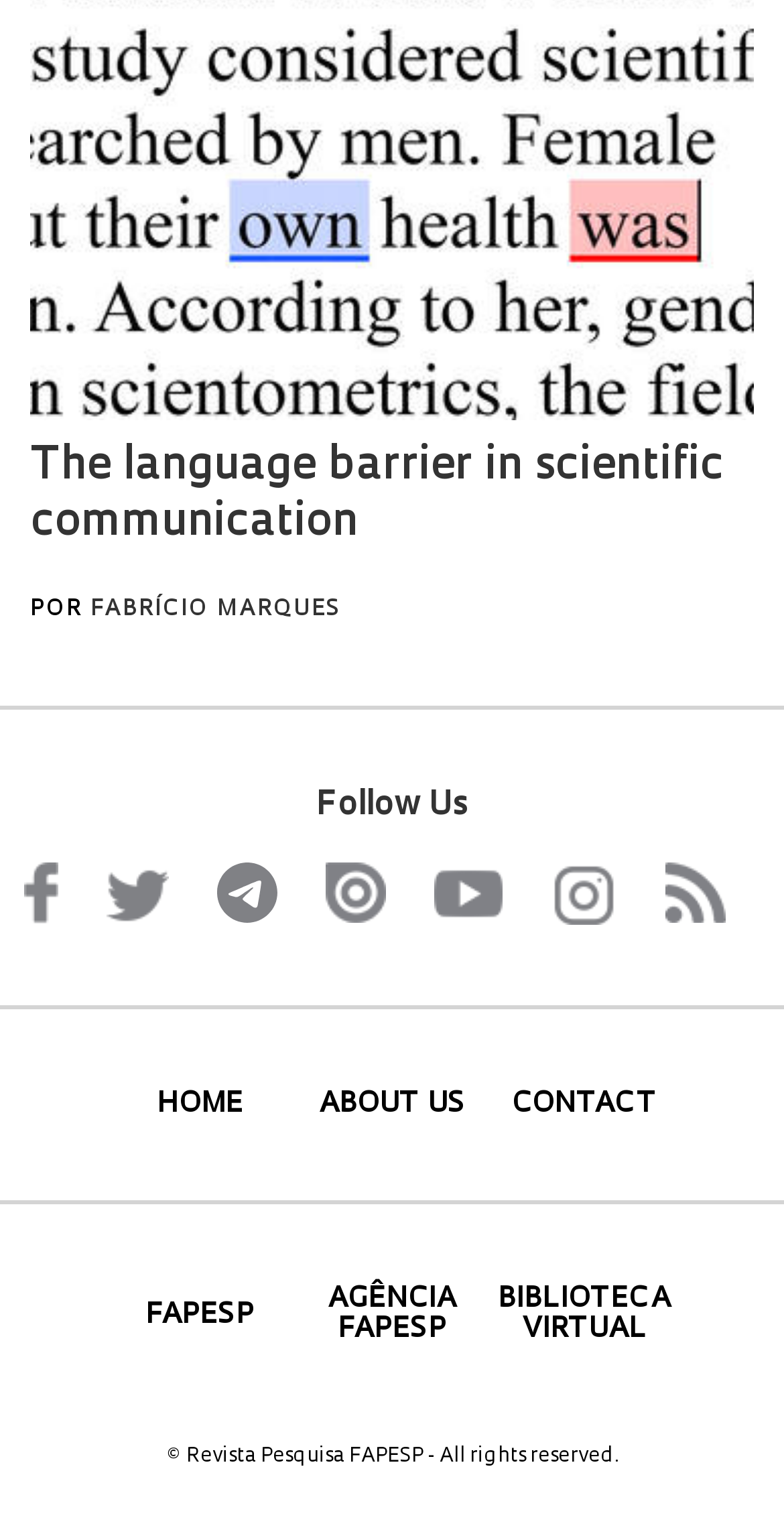Identify the bounding box for the element characterized by the following description: "FAPESP".

[0.135, 0.846, 0.375, 0.865]